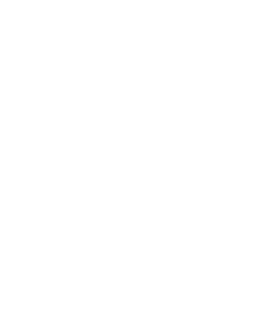Describe all the elements and aspects of the image comprehensively.

This image features a portrait of Dr. Himanshi Yadav, a distinguished healthcare professional specializing in cardiovascular rehabilitation. She is recognized for her achievements as a Gold Medalist in BPTh and is the Team Leader in Cardio Pulmonary Rehabilitation. This showcases her commitment to helping patients improve their health and recover from cardiovascular conditions. Alongside her portrait, information about her qualifications and expertise contributes to her professional profile, emphasizing her role and dedication within her field.